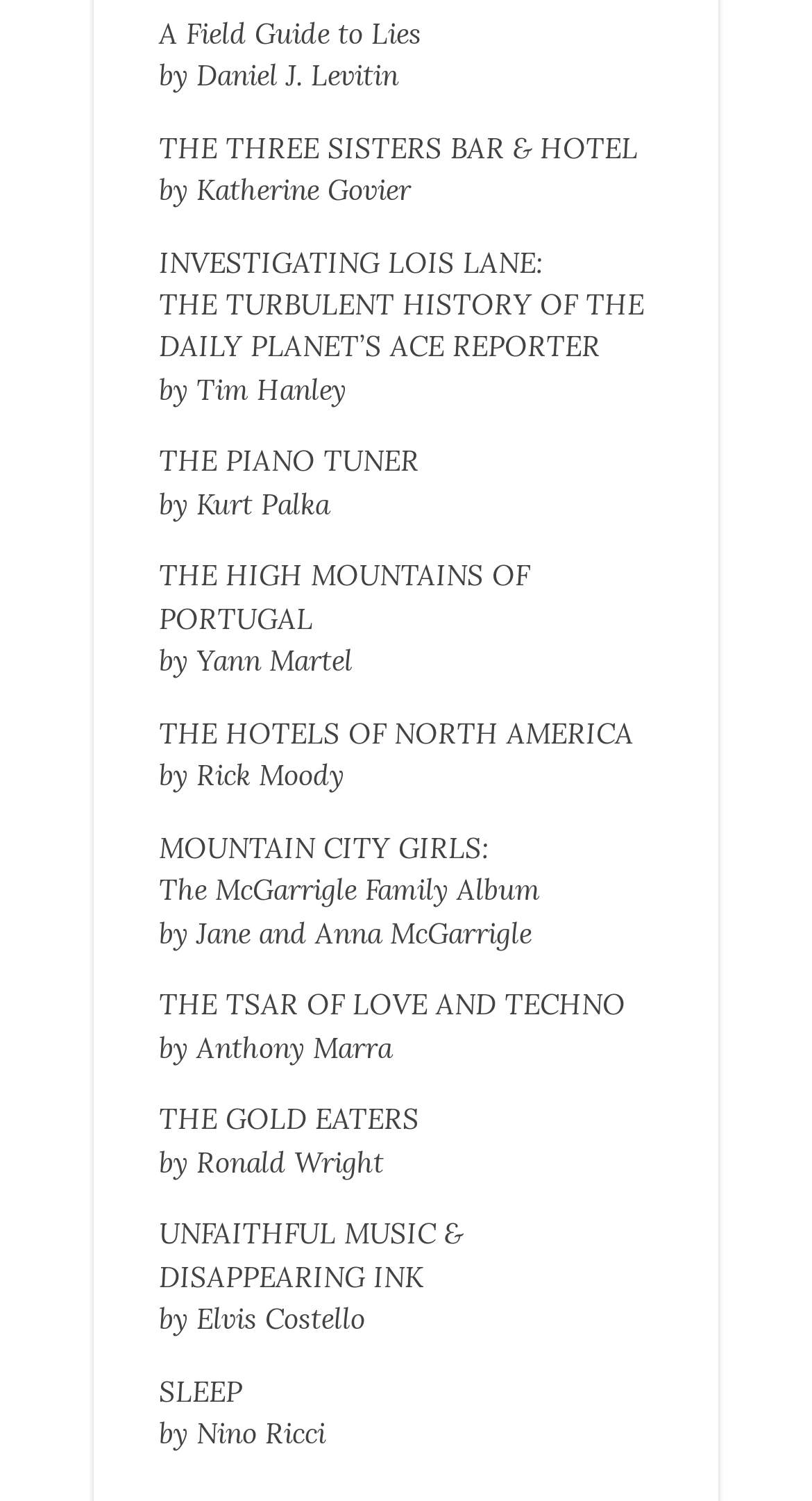Who is the author of the last book?
Please provide a single word or phrase as the answer based on the screenshot.

Nino Ricci